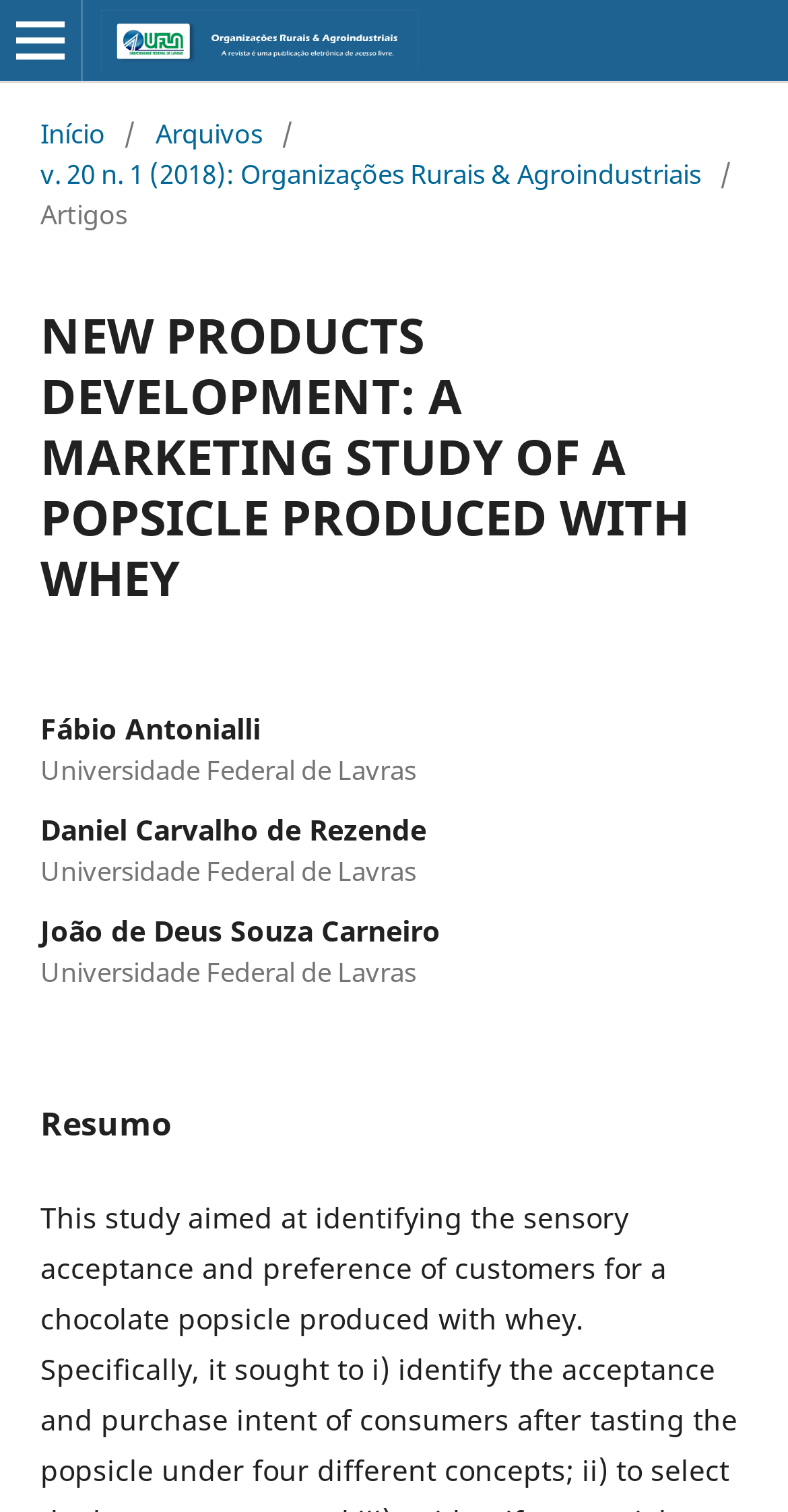Given the webpage screenshot, identify the bounding box of the UI element that matches this description: "Arquivos".

[0.197, 0.075, 0.333, 0.102]